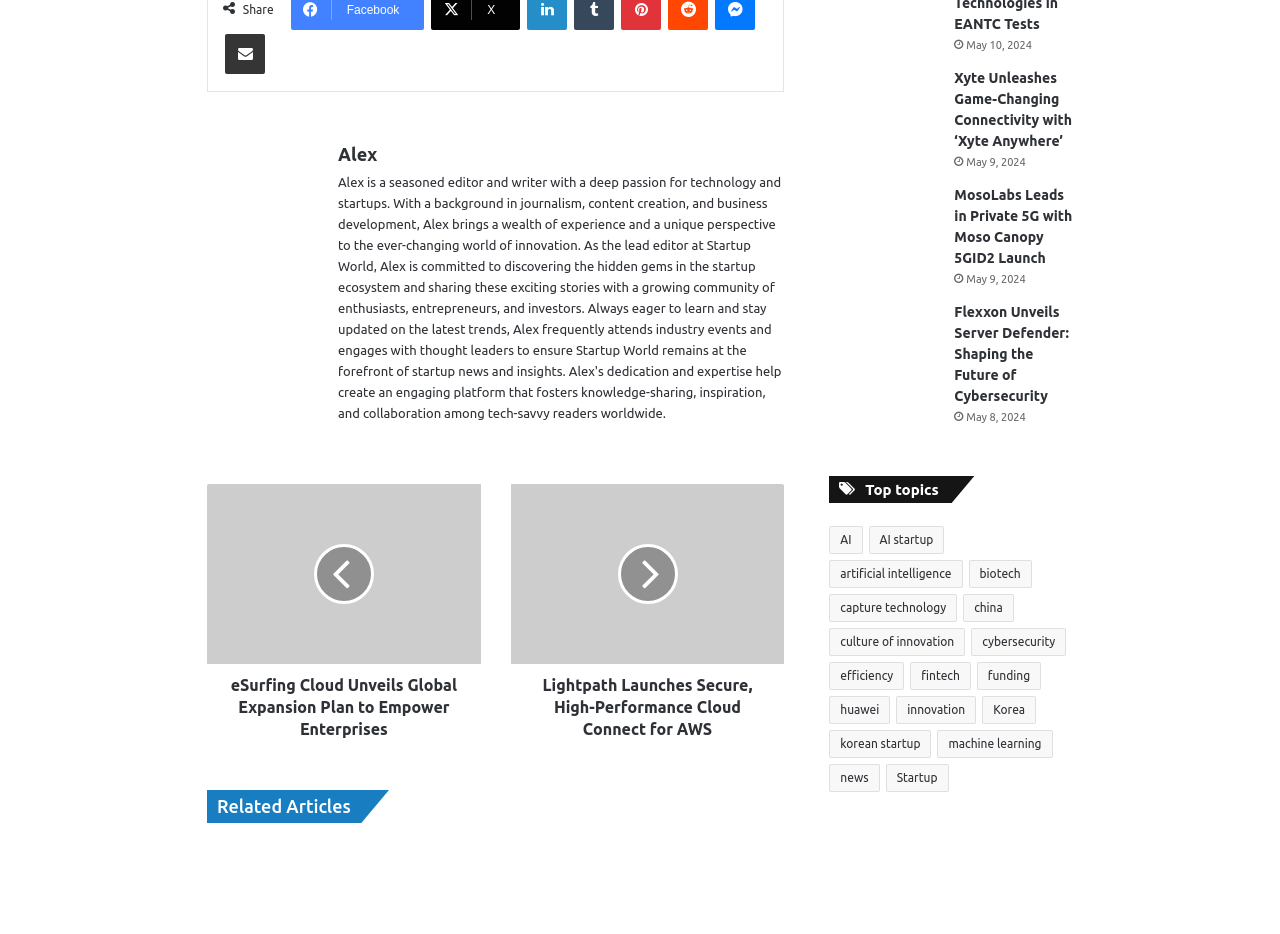Bounding box coordinates are to be given in the format (top-left x, top-left y, bottom-right x, bottom-right y). All values must be floating point numbers between 0 and 1. Provide the bounding box coordinate for the UI element described as: Air Conditioning

None